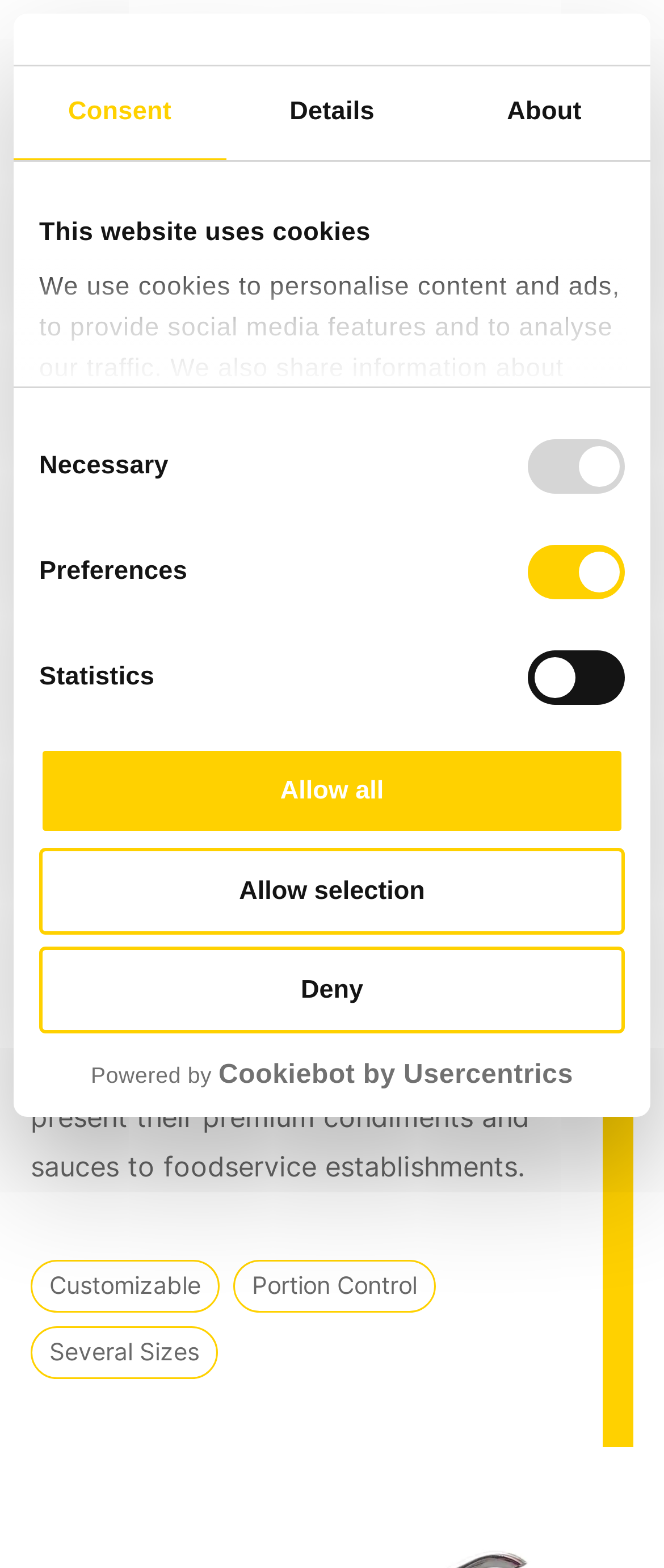Find the bounding box of the UI element described as: "/". The bounding box coordinates should be given as four float values between 0 and 1, i.e., [left, top, right, bottom].

[0.508, 0.112, 0.521, 0.129]